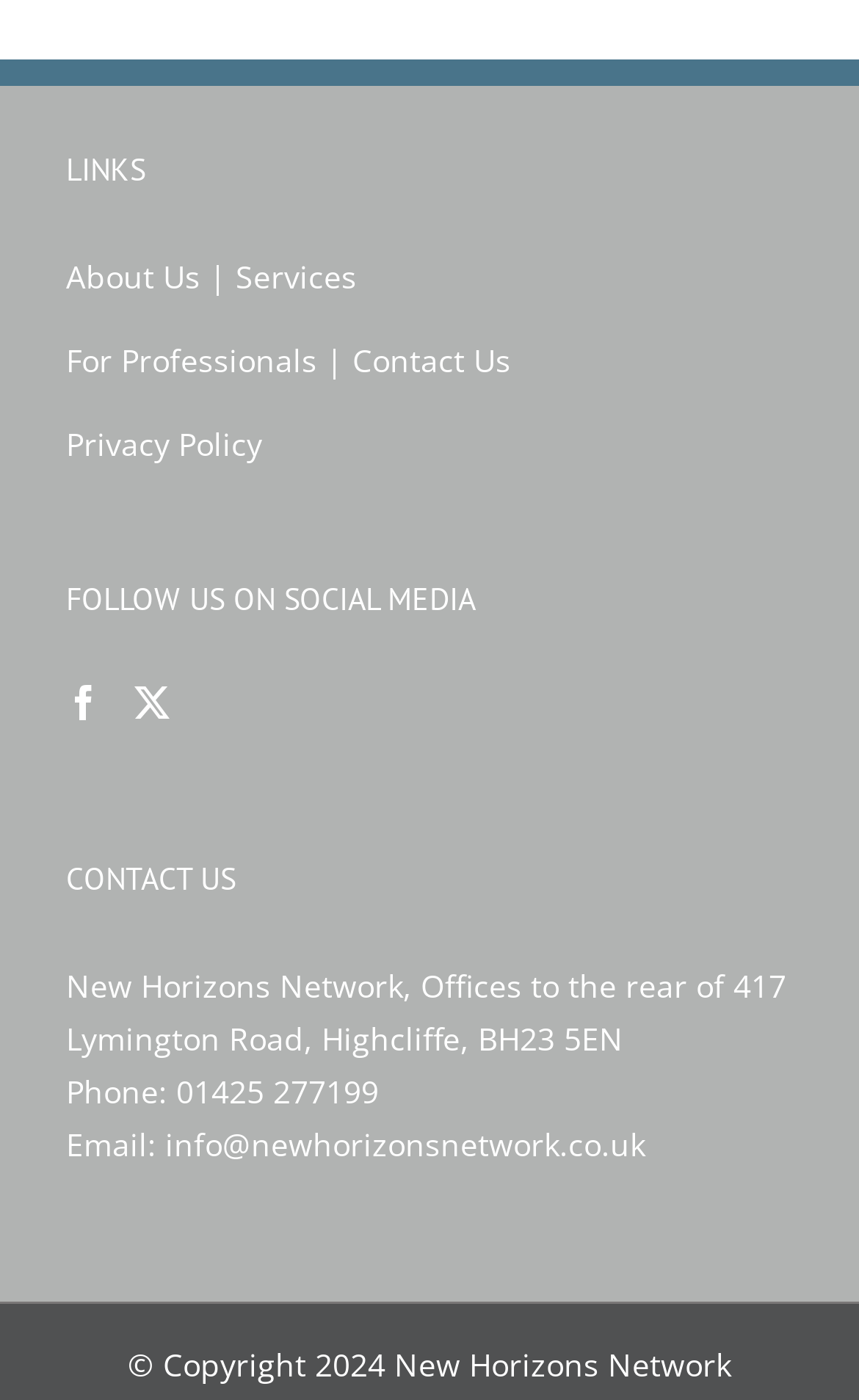Please determine the bounding box coordinates of the element to click in order to execute the following instruction: "Follow on Facebook". The coordinates should be four float numbers between 0 and 1, specified as [left, top, right, bottom].

[0.077, 0.49, 0.118, 0.515]